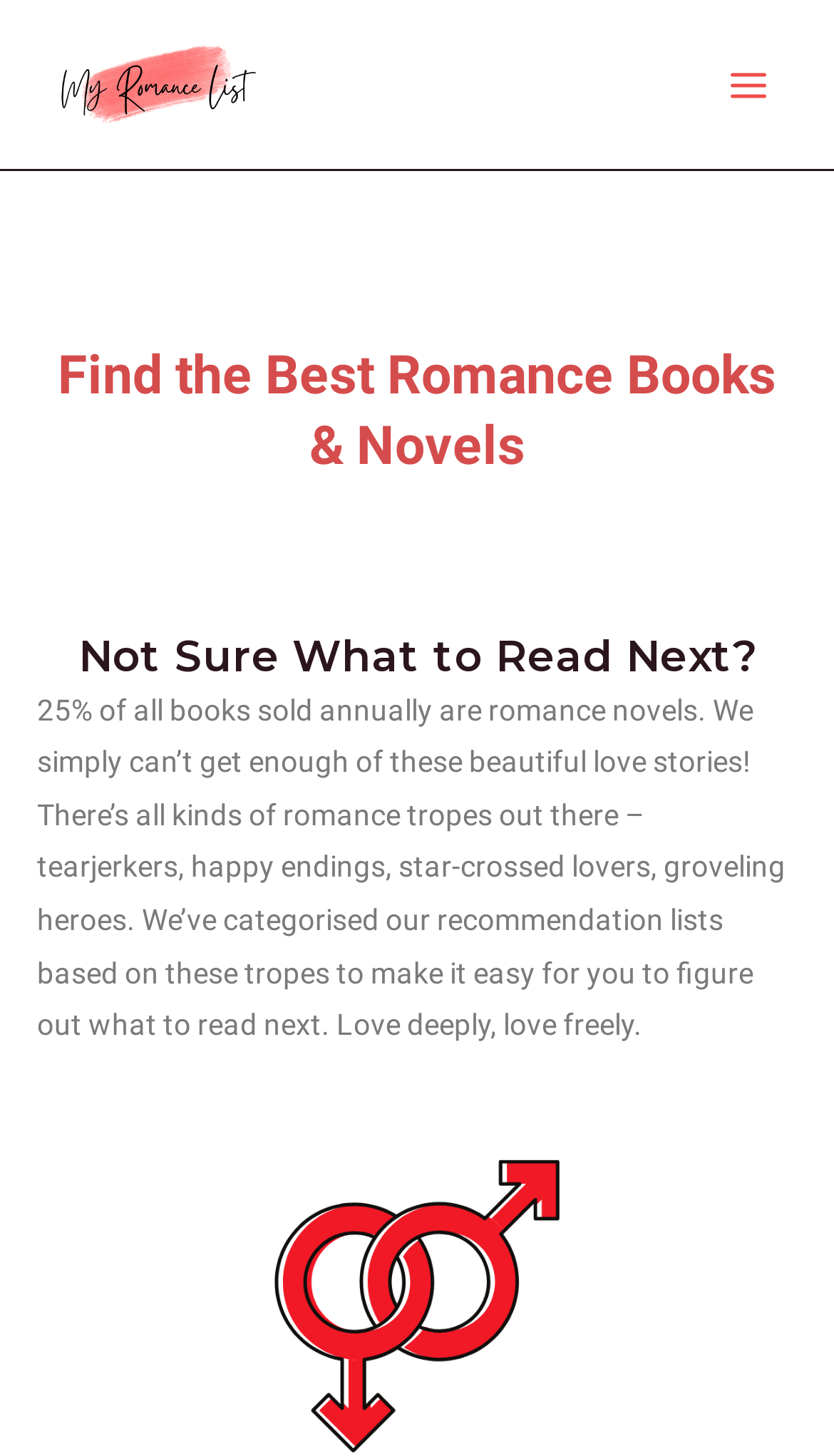Review the image closely and give a comprehensive answer to the question: What percentage of all books sold annually are romance novels?

According to the text on the webpage, '25% of all books sold annually are romance novels.' This statistic is provided to emphasize the popularity of romance novels.